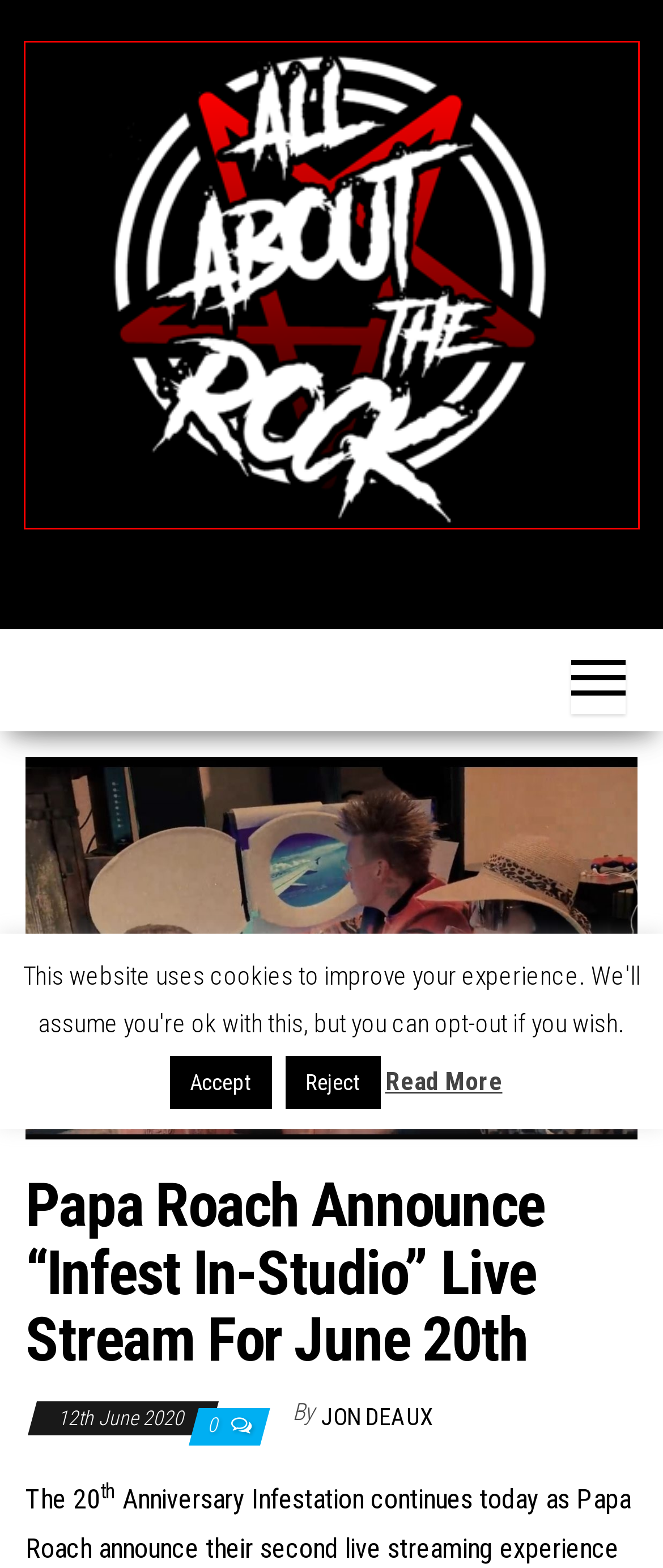You are provided with a screenshot of a webpage that includes a red rectangle bounding box. Please choose the most appropriate webpage description that matches the new webpage after clicking the element within the red bounding box. Here are the candidates:
A. Free Responsive WordPress Themes - EnvoThemes
B. All About The Rock - Heavy Metal site formed in 2011
C. John Doe
D. VAMPIRE- REX - All About The Rock
E. Cookies - All About The Rock
F. About - All About The Rock
G. Blog Tool, Publishing Platform, and CMS – WordPress.org
H. NAACP | Leading the Fight to End Racial Inequality

B